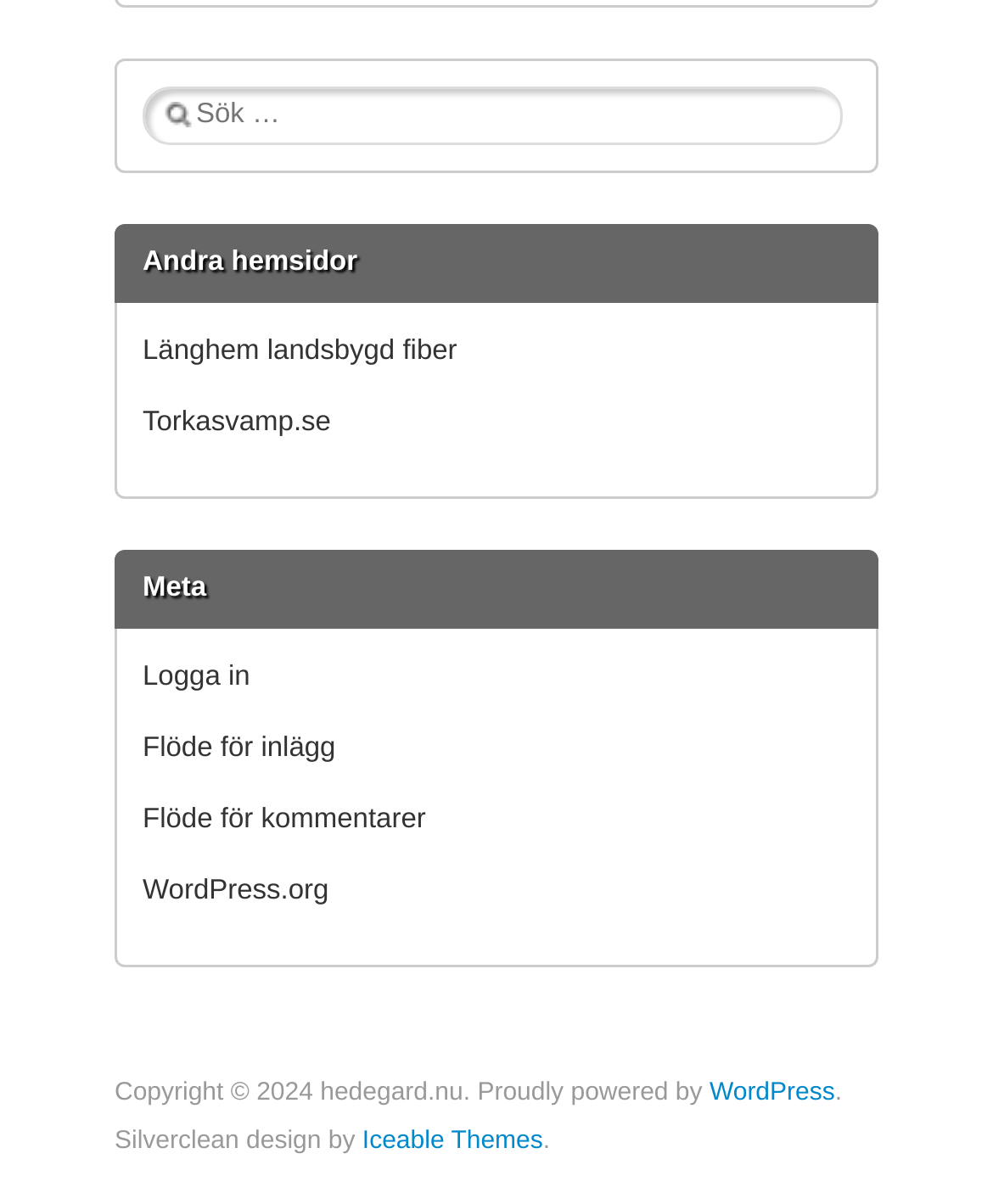Could you indicate the bounding box coordinates of the region to click in order to complete this instruction: "Log in".

[0.144, 0.549, 0.252, 0.574]